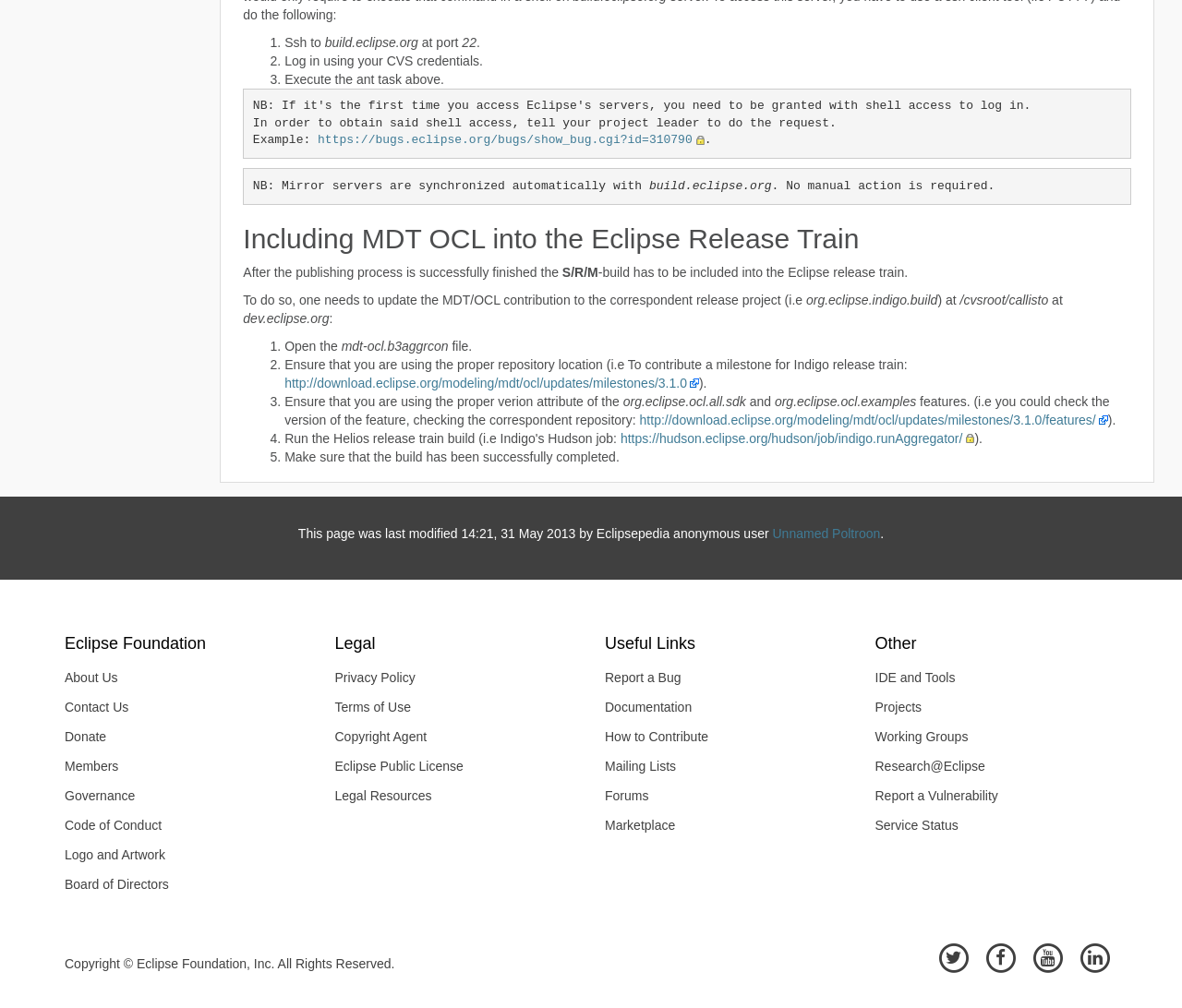Locate the bounding box coordinates of the clickable region necessary to complete the following instruction: "Visit the Report a Bug page". Provide the coordinates in the format of four float numbers between 0 and 1, i.e., [left, top, right, bottom].

[0.5, 0.657, 0.717, 0.687]